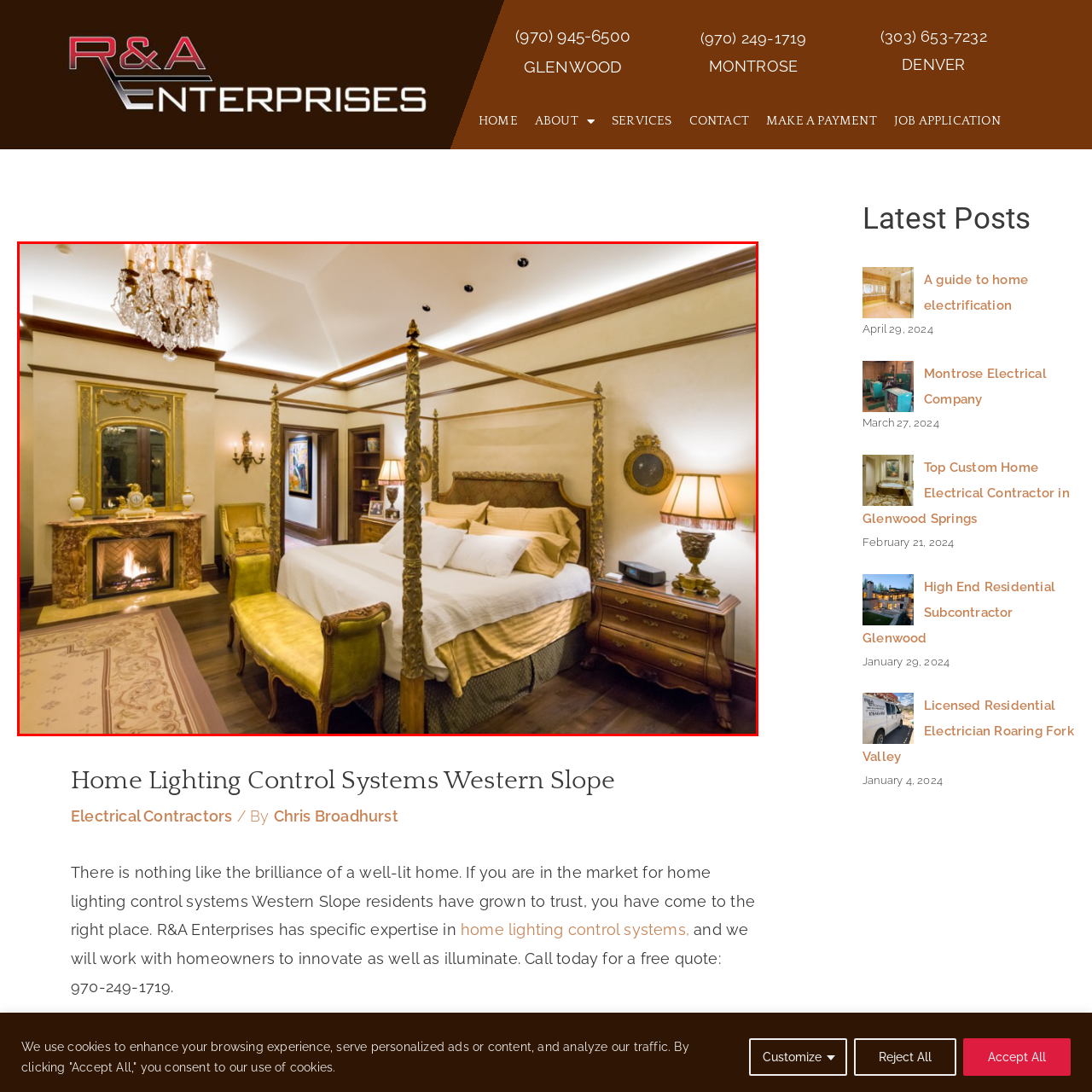What is above the bed?
Analyze the image enclosed by the red bounding box and reply with a one-word or phrase answer.

Chandelier